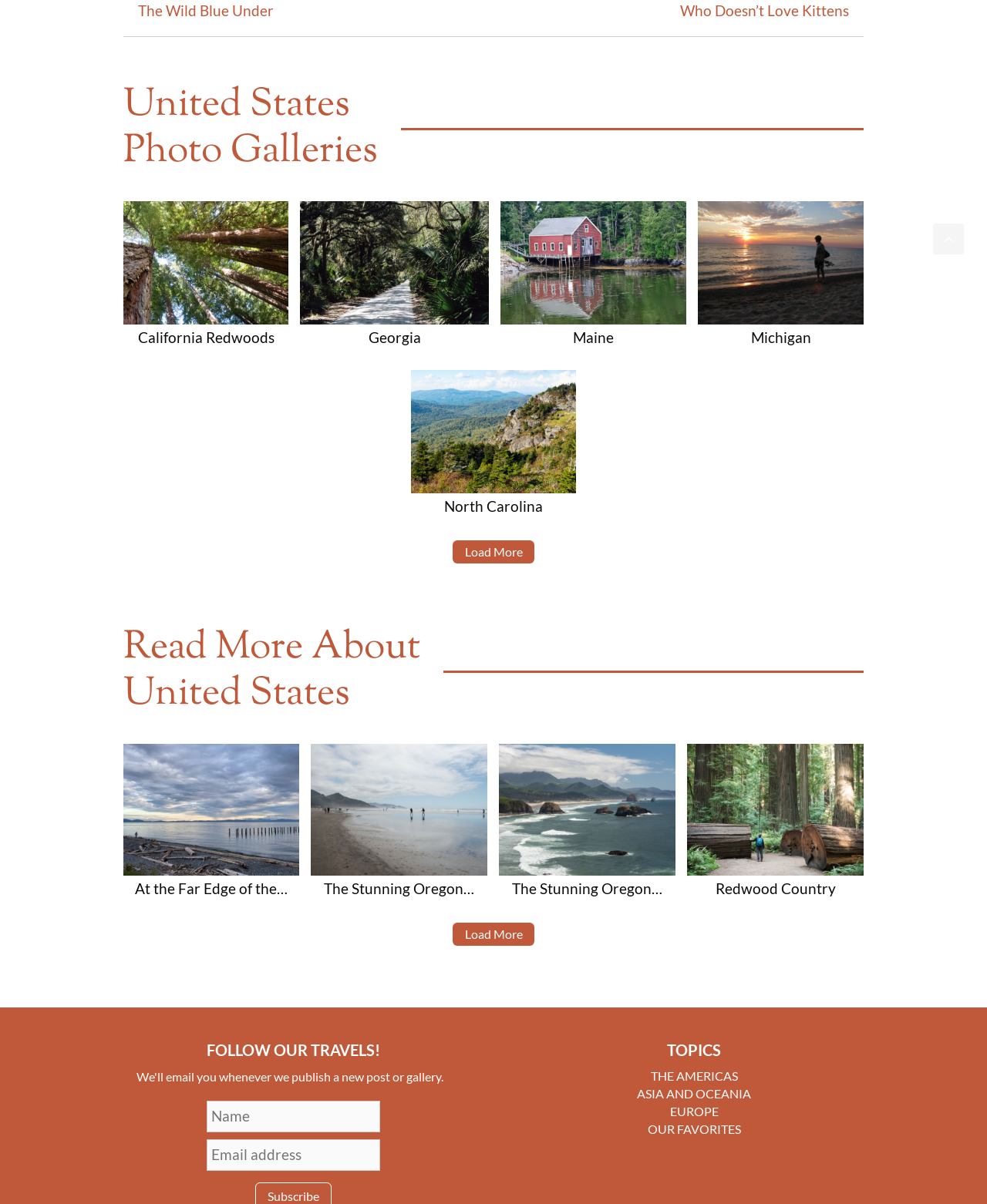Provide the bounding box coordinates for the area that should be clicked to complete the instruction: "Click on 'The Wild Blue Under' link".

[0.14, 0.001, 0.277, 0.016]